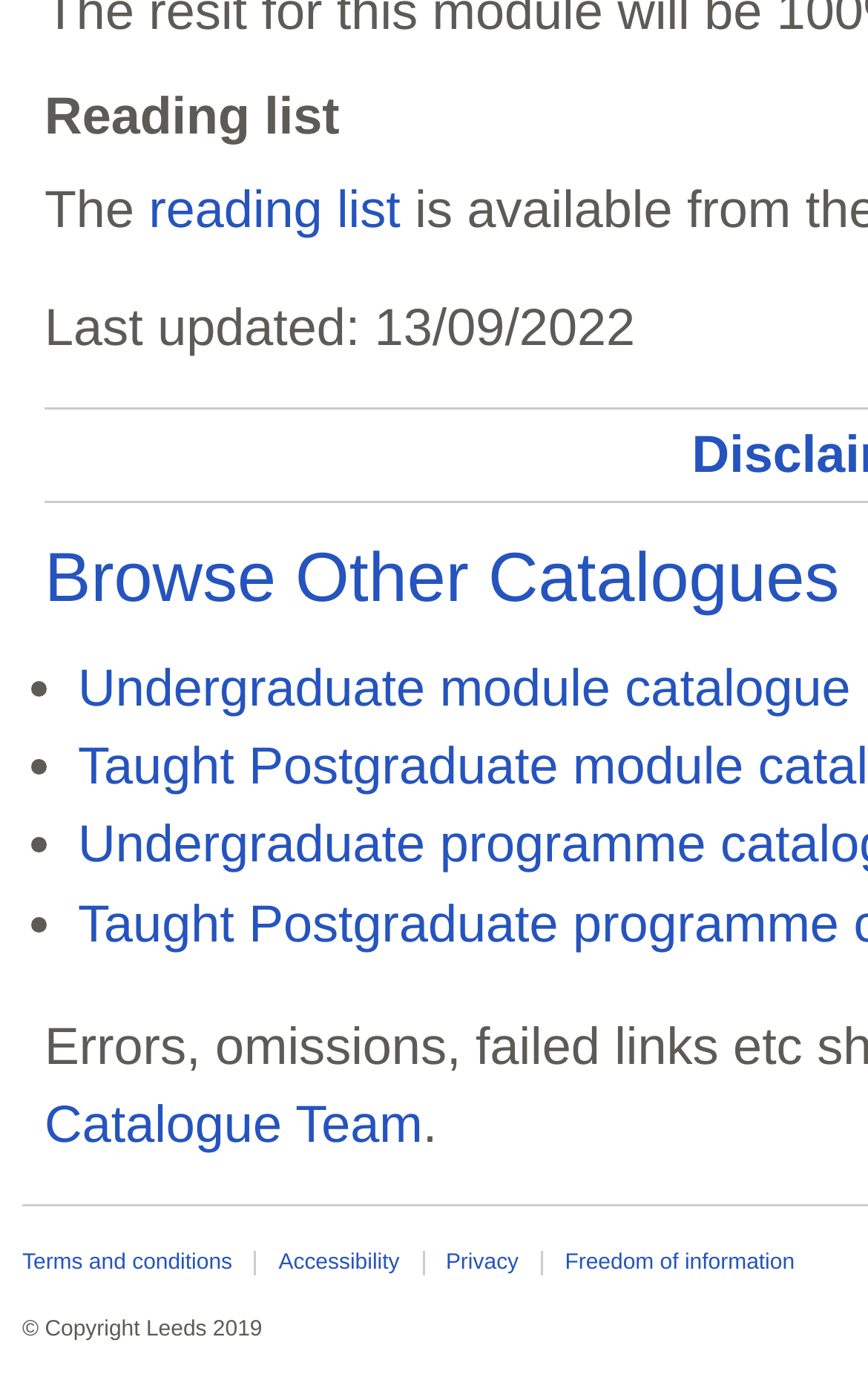Answer briefly with one word or phrase:
How many links are at the bottom of the page?

4